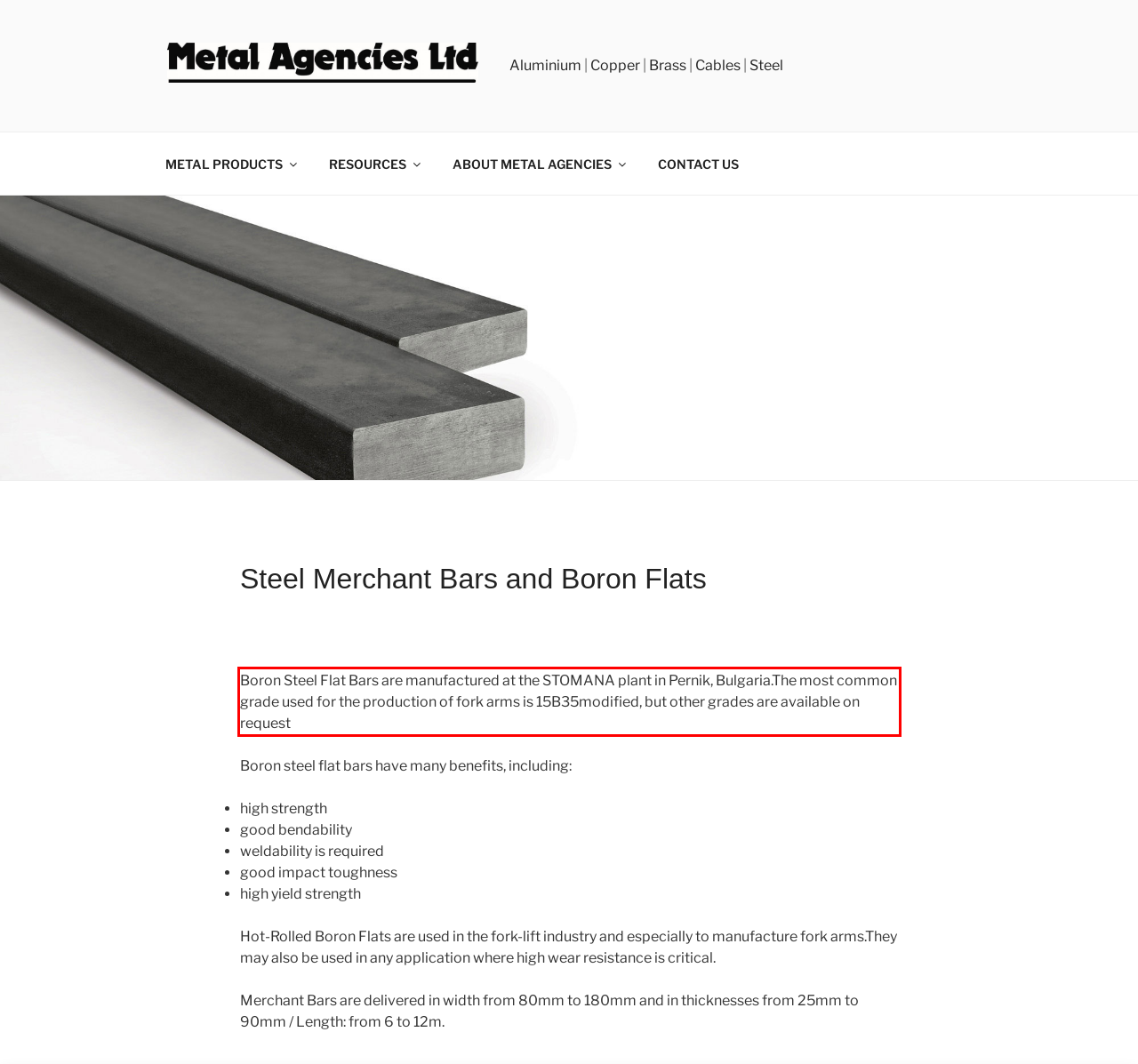Using the provided screenshot of a webpage, recognize and generate the text found within the red rectangle bounding box.

Boron Steel Flat Bars are manufactured at the STOMANA plant in Pernik, Bulgaria.The most common grade used for the production of fork arms is 15B35modified, but other grades are available on request